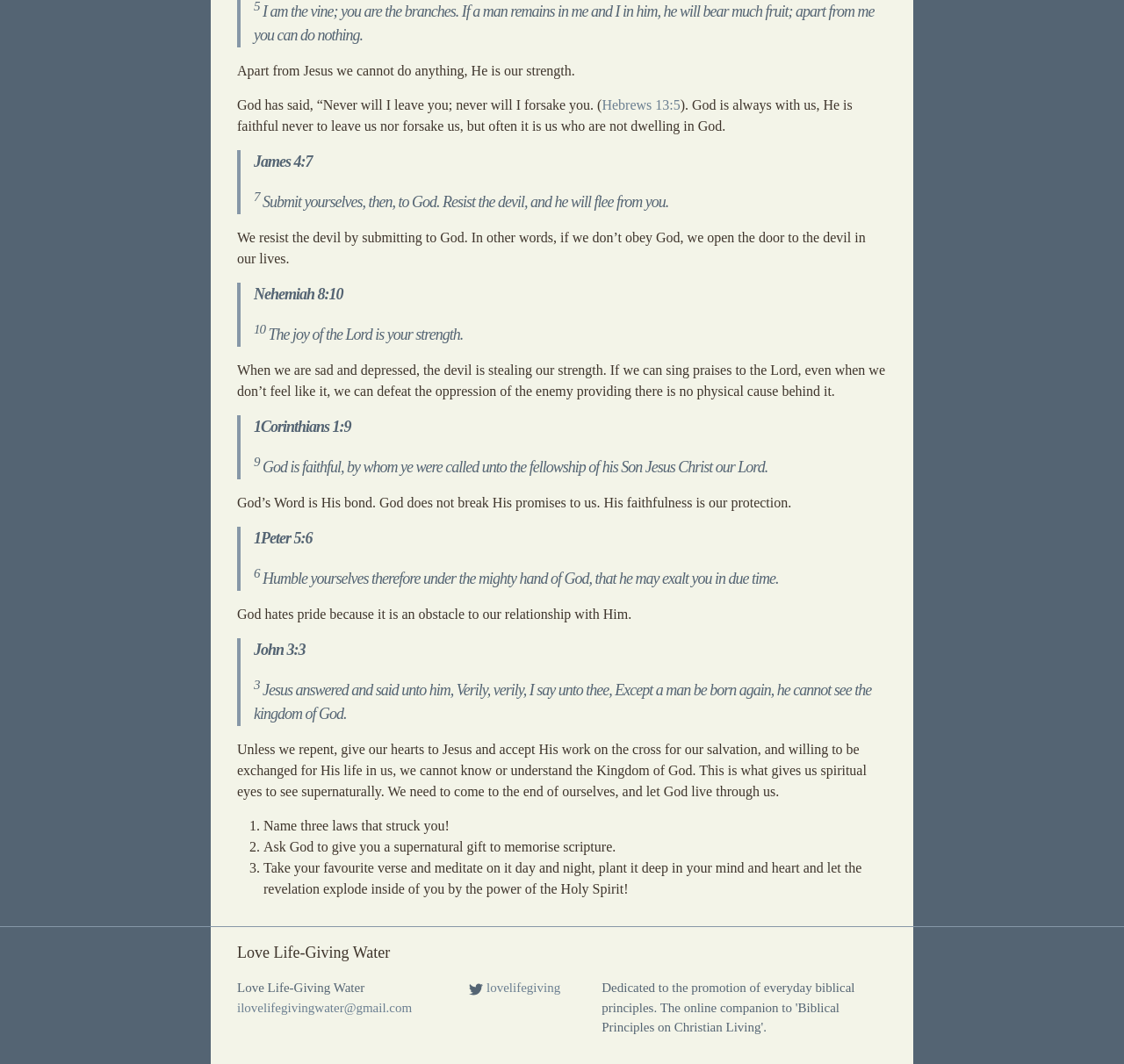Use a single word or phrase to answer the question:
What is the email address provided on this webpage?

ilovelifegivingwater@gmail.com